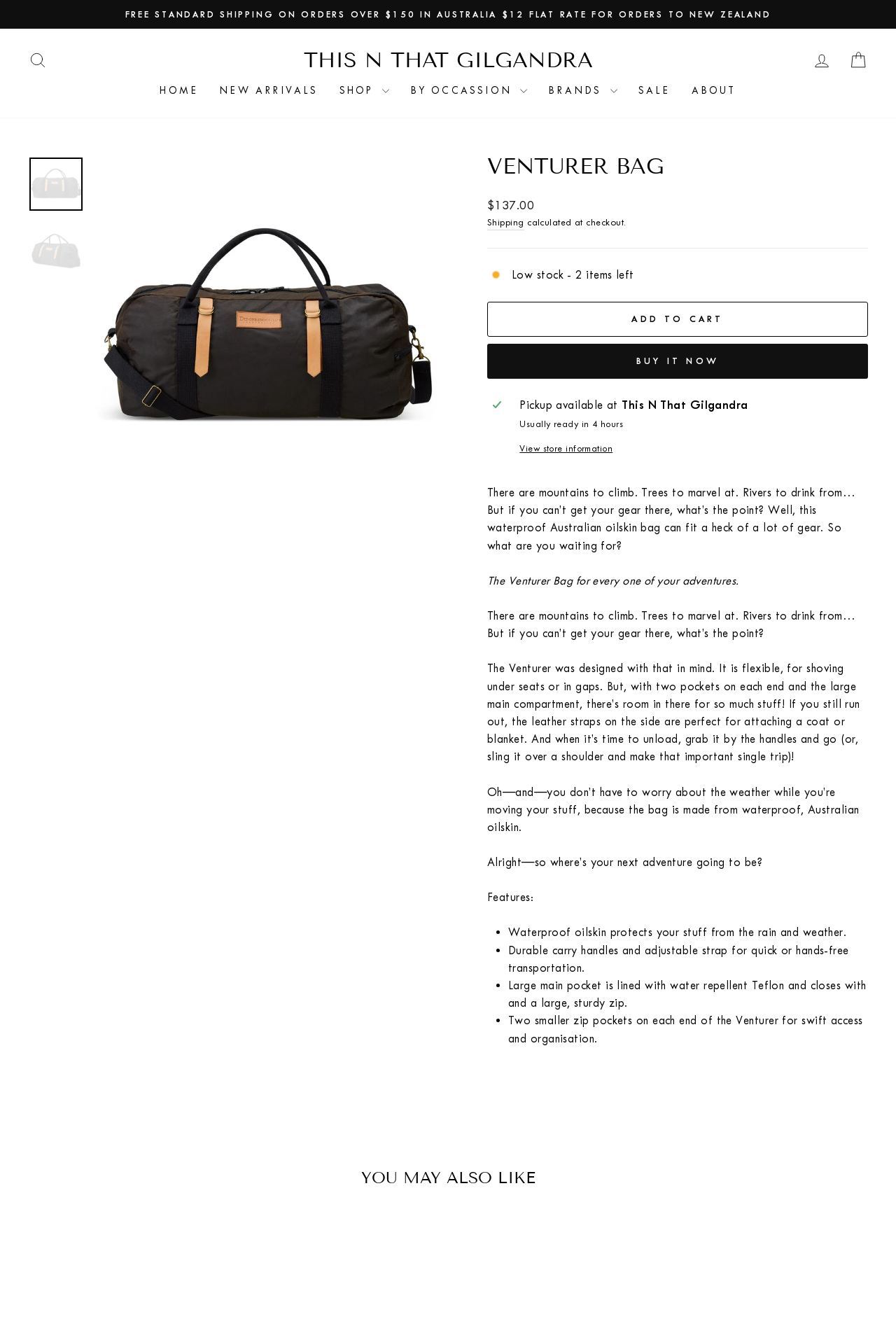Could you provide the bounding box coordinates for the portion of the screen to click to complete this instruction: "Read the article published on JULY 15, 2022"?

None